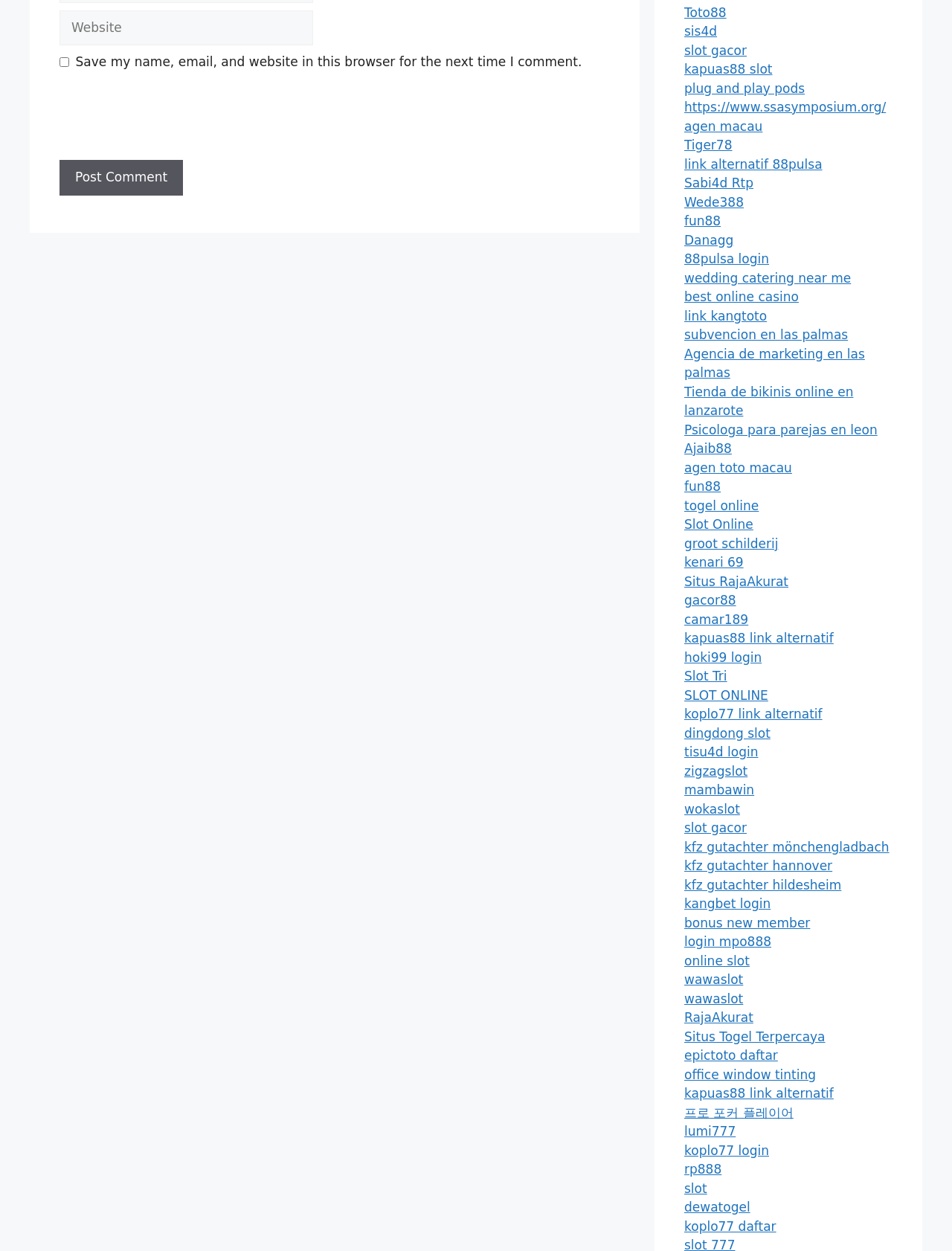From the element description: "hoki99 login", extract the bounding box coordinates of the UI element. The coordinates should be expressed as four float numbers between 0 and 1, in the order [left, top, right, bottom].

[0.719, 0.519, 0.8, 0.531]